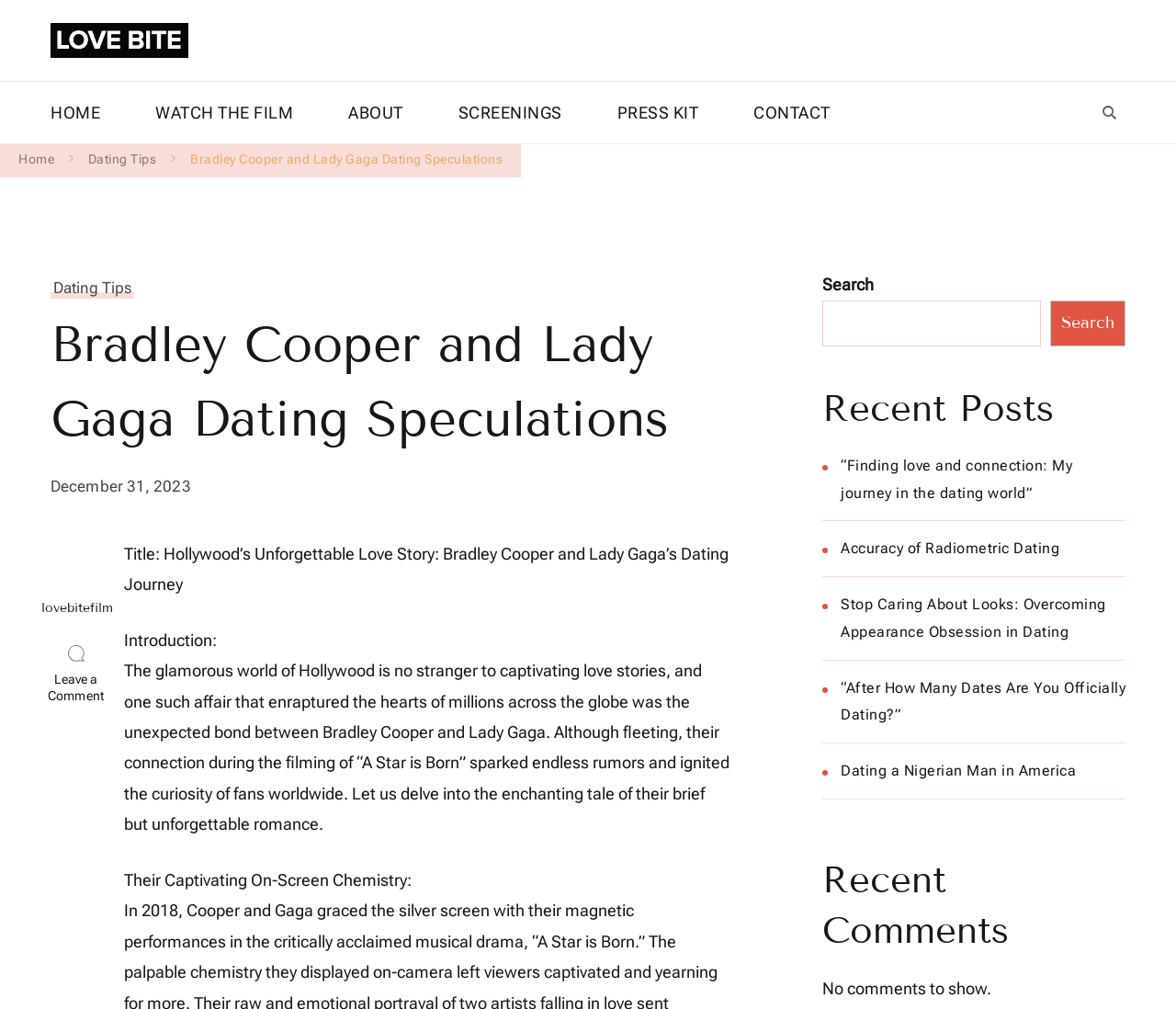Use the information in the screenshot to answer the question comprehensively: What is the topic of the recent posts section?

I found the recent posts section on the webpage and noticed that all the links in that section are related to dating, such as 'Finding love and connection', 'Accuracy of Radiometric Dating', and 'Stop Caring About Looks: Overcoming Appearance Obsession in Dating'. Therefore, the topic of the recent posts section is dating.